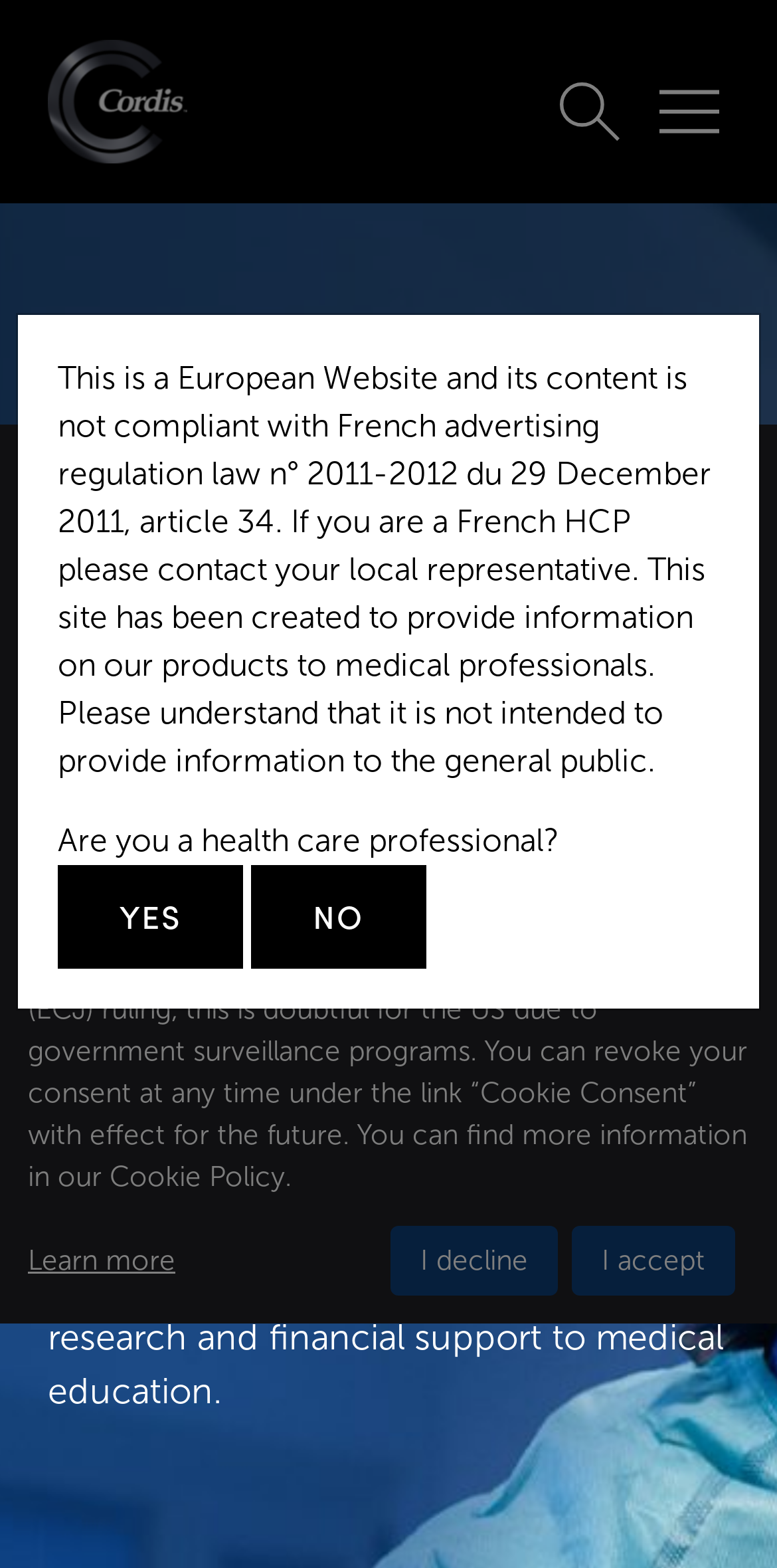Provide your answer in a single word or phrase: 
What is the heading above the grant information?

Grants